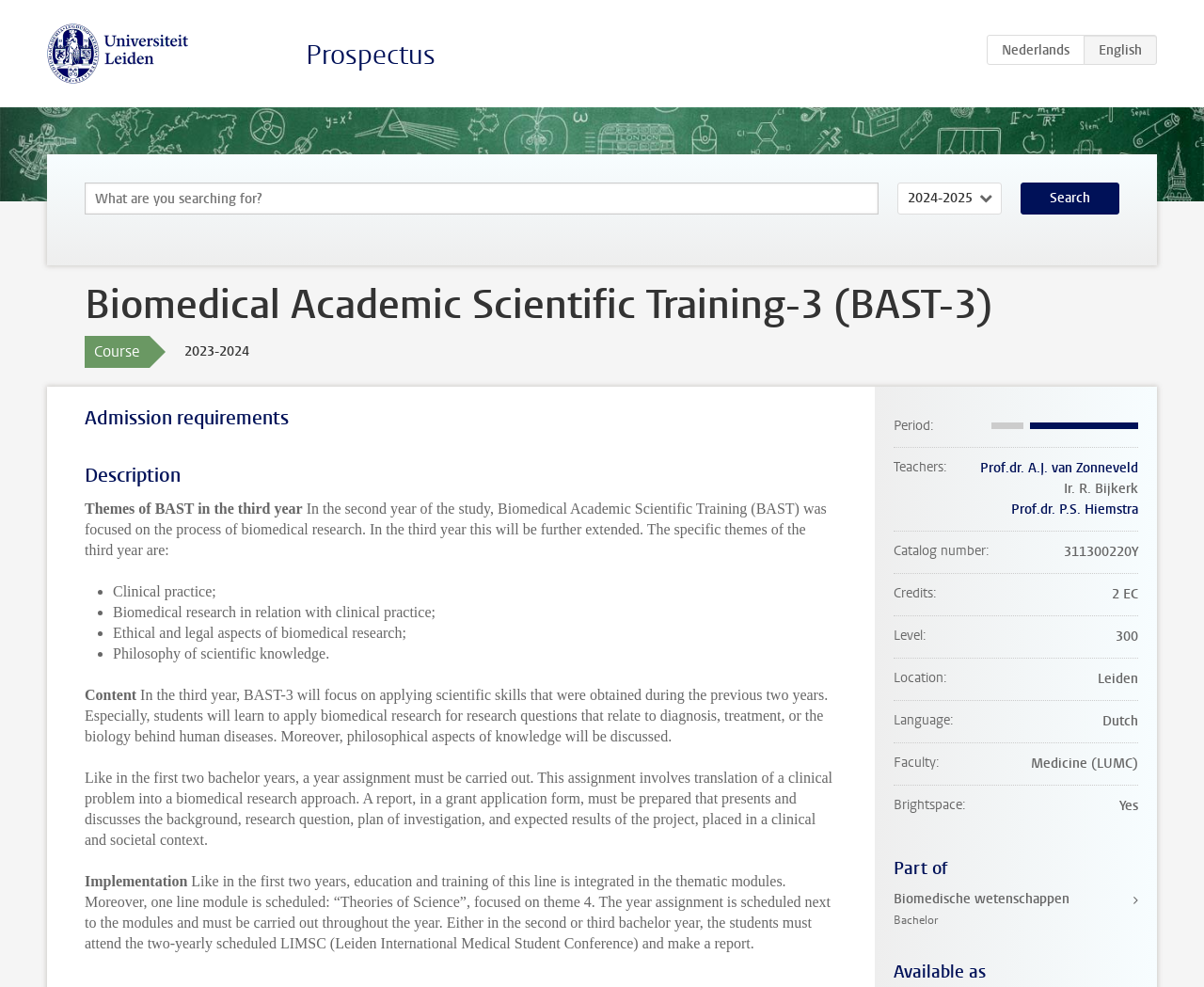Can you find and provide the title of the webpage?

Biomedical Academic Scientific Training-3 (BAST-3)